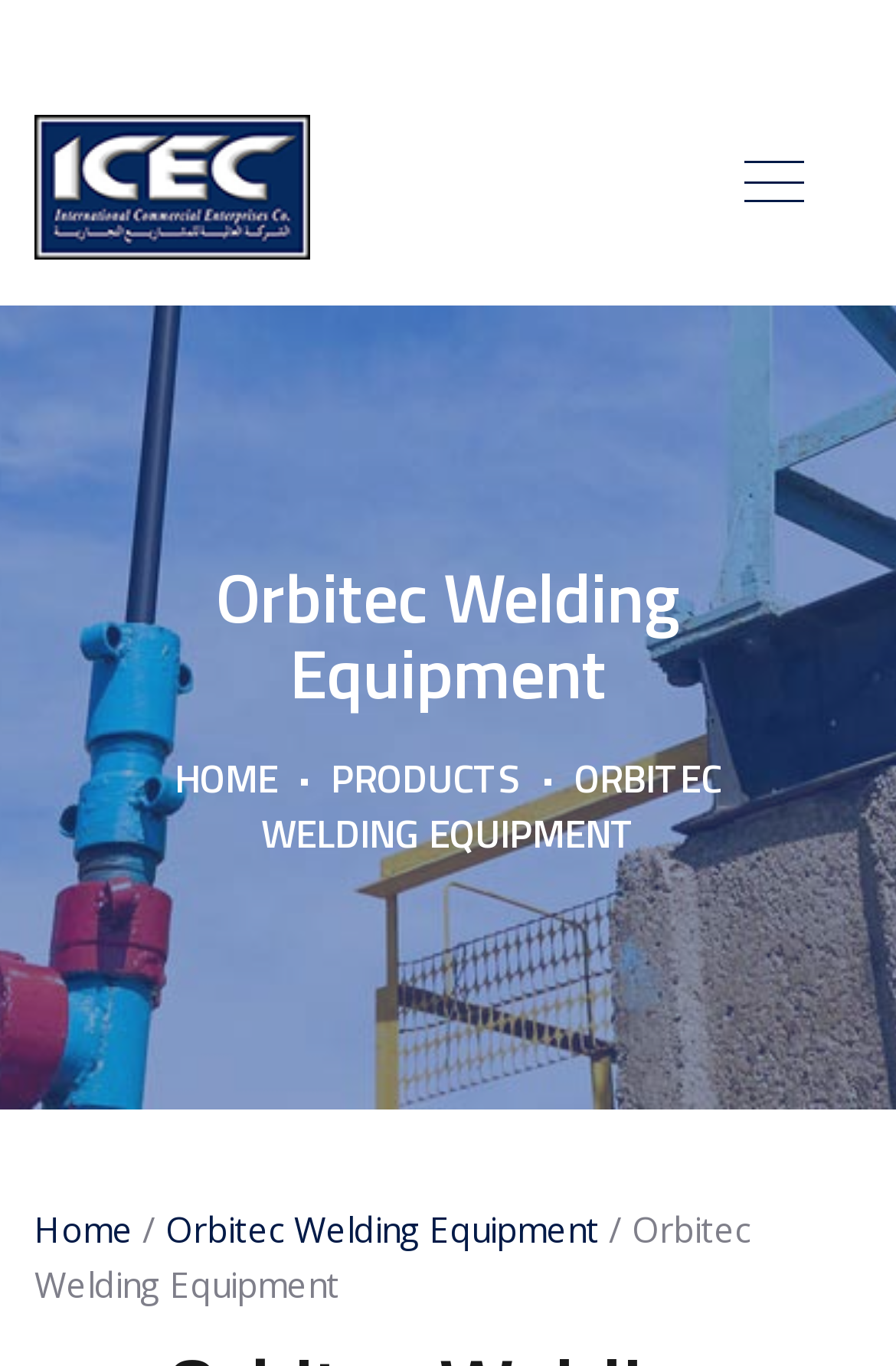Determine the title of the webpage and give its text content.

Orbitec Welding Equipment